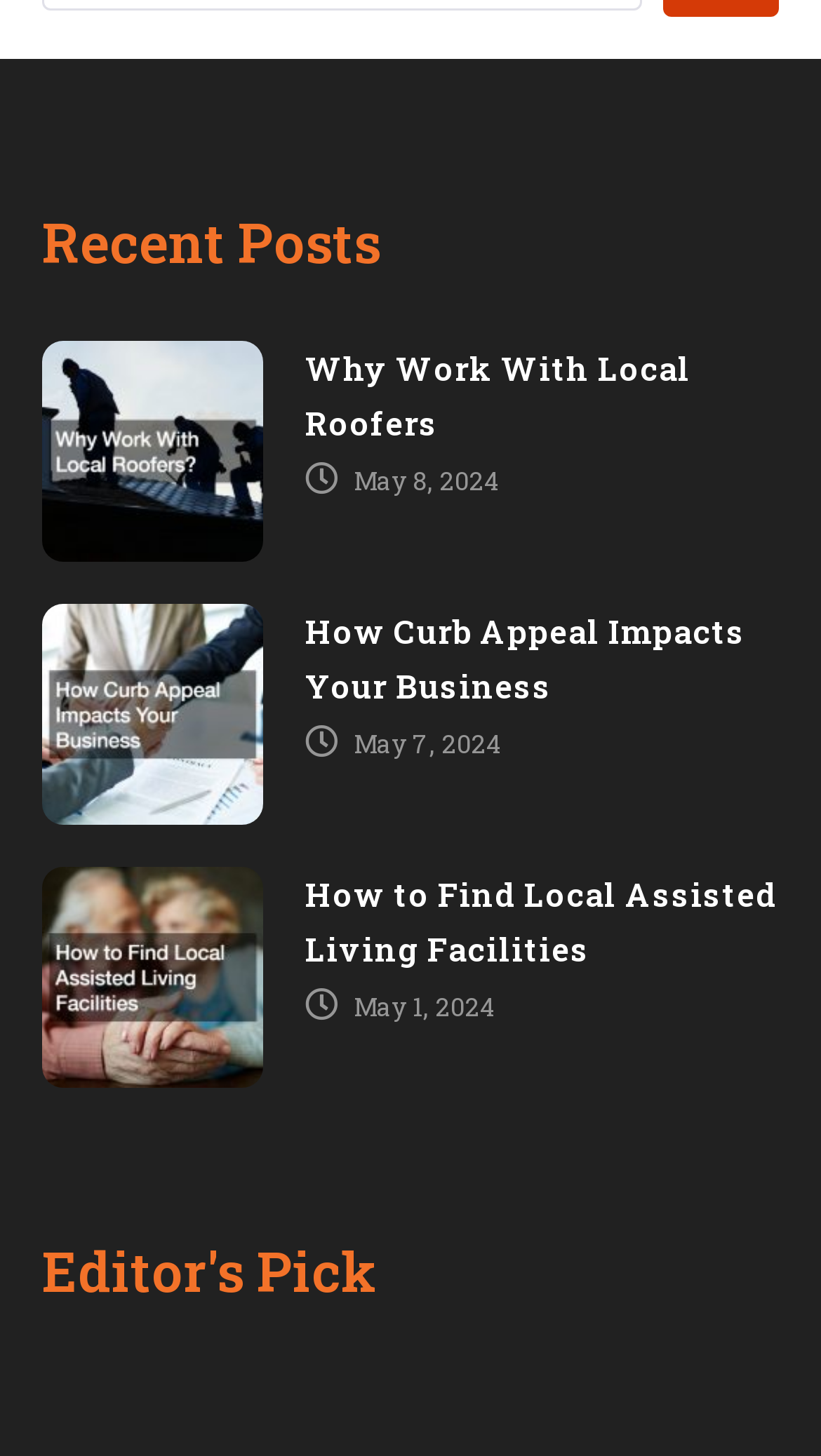Locate the bounding box coordinates of the element you need to click to accomplish the task described by this instruction: "explore editor's pick".

[0.051, 0.848, 0.949, 0.897]